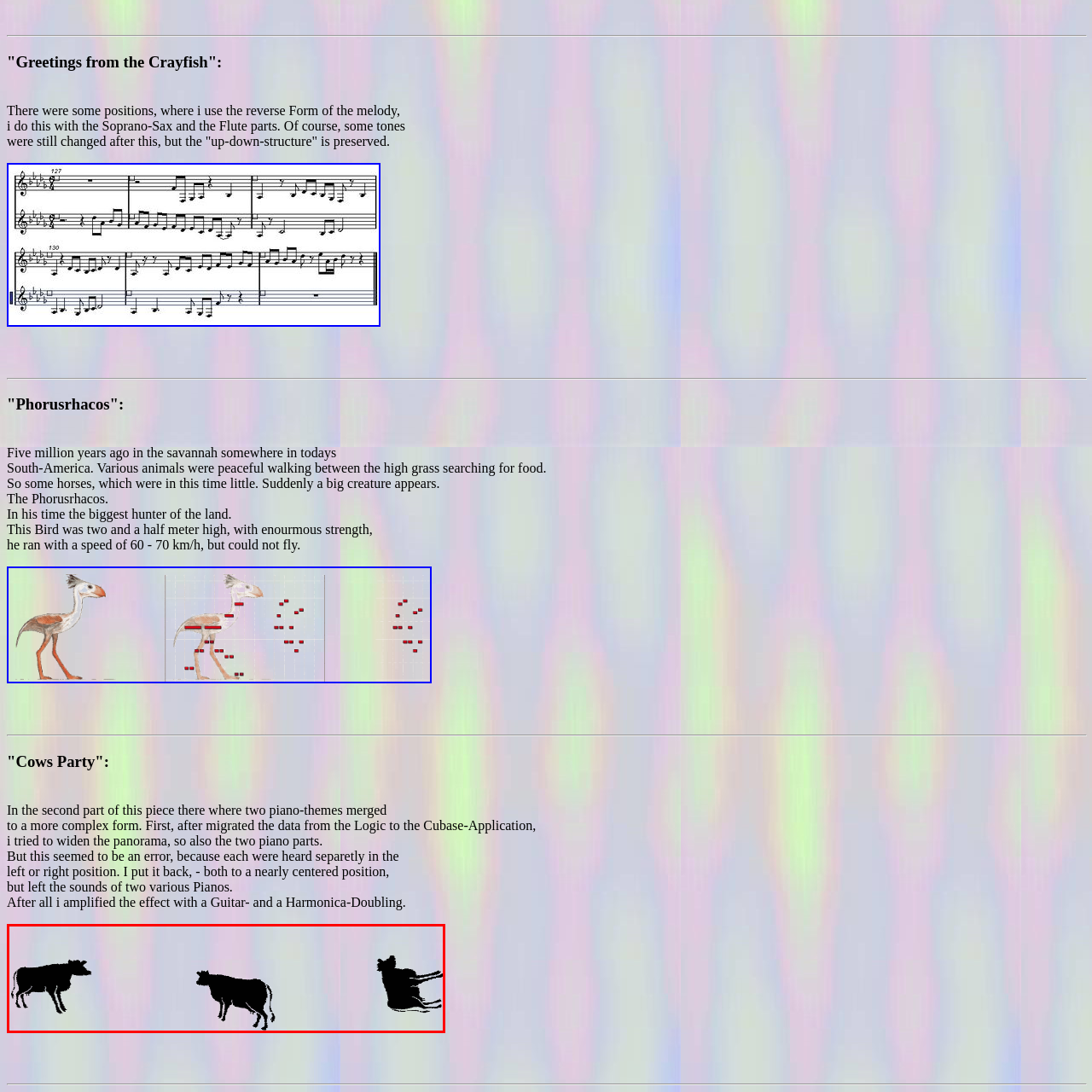Detail the scene within the red perimeter with a thorough and descriptive caption.

This image titled "Party Time" showcases a trio of stylized black cow silhouettes set against a softly gradient-colored background. The cows are depicted in varying stances: one is standing alertly, another is mid-motion as if walking, and the third is captured in a playful pose as it leans back, adding a whimsical touch to the composition. Framed by a bold blue border, this artistic representation creatively embodies the theme of a lively celebration, reflecting the concept of a "Cows Party." The juxtaposition of the silhouettes against the abstract background enhances the overall festive atmosphere, inviting viewers to ponder the joyful and spirited essence of the scene.